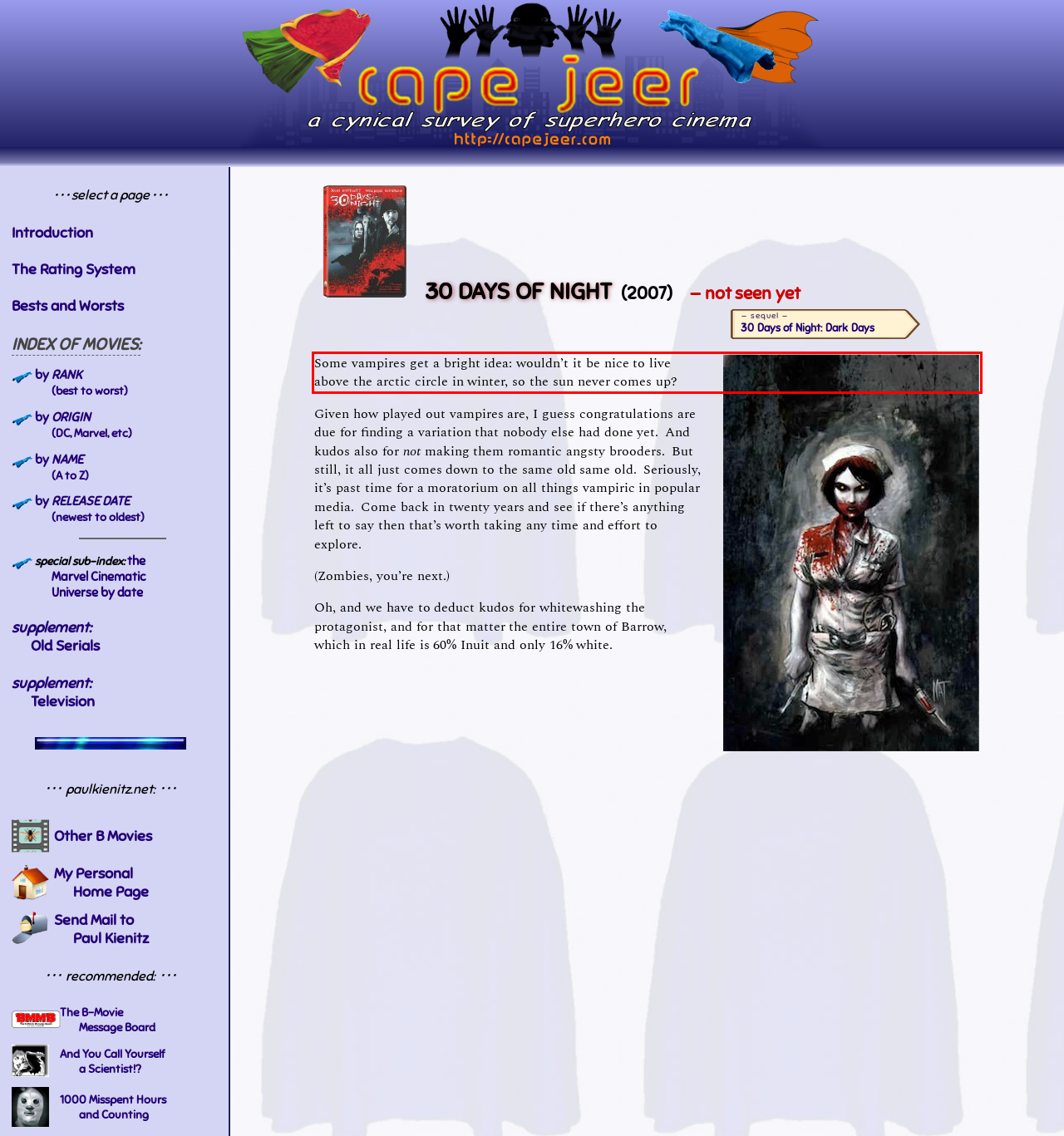Given the screenshot of the webpage, identify the red bounding box, and recognize the text content inside that red bounding box.

Some vampires get a bright idea: wouldn’t it be nice to live above the arctic circle in winter, so the sun never comes up?